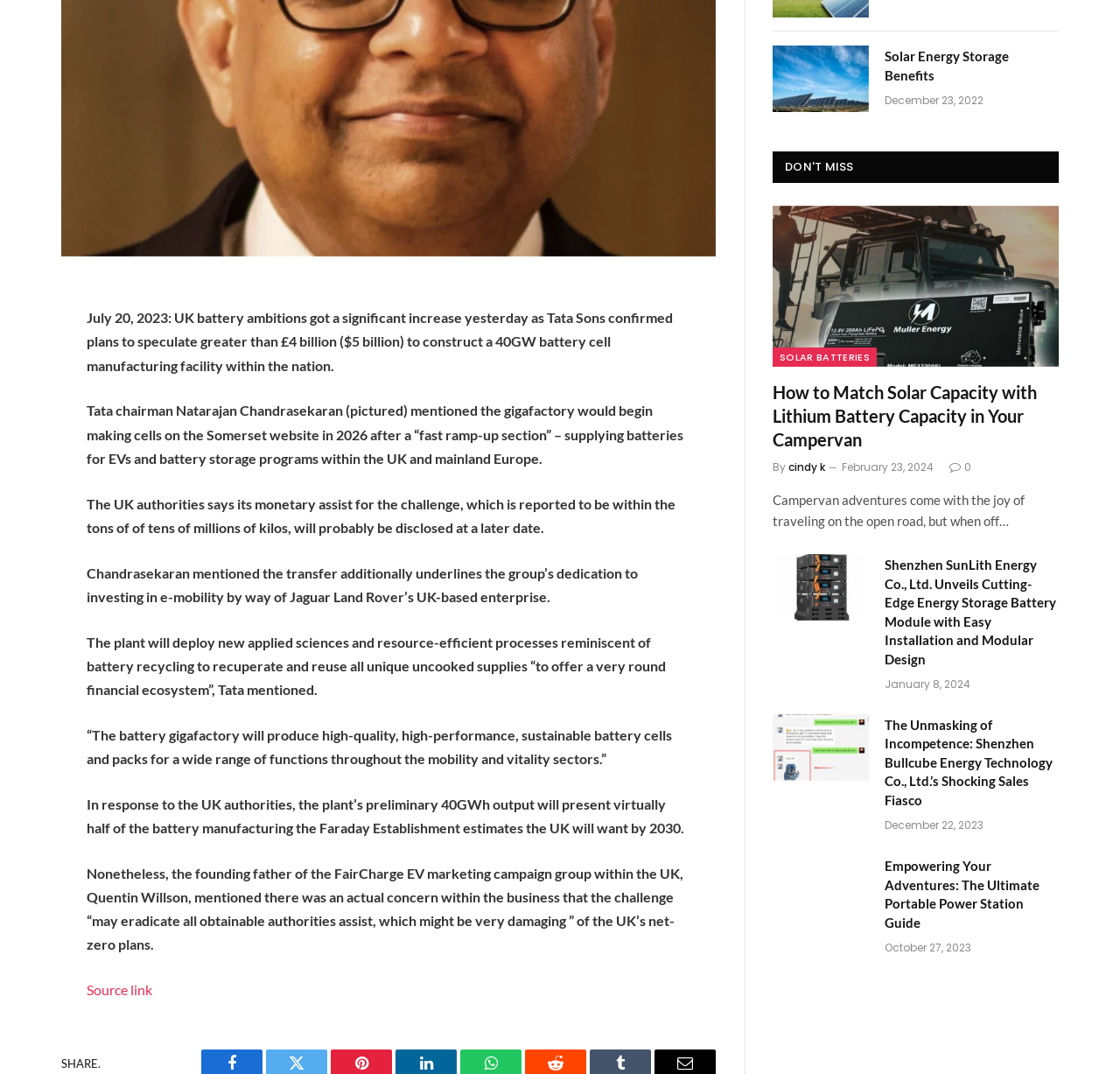Find the bounding box of the element with the following description: "0". The coordinates must be four float numbers between 0 and 1, formatted as [left, top, right, bottom].

[0.848, 0.428, 0.867, 0.442]